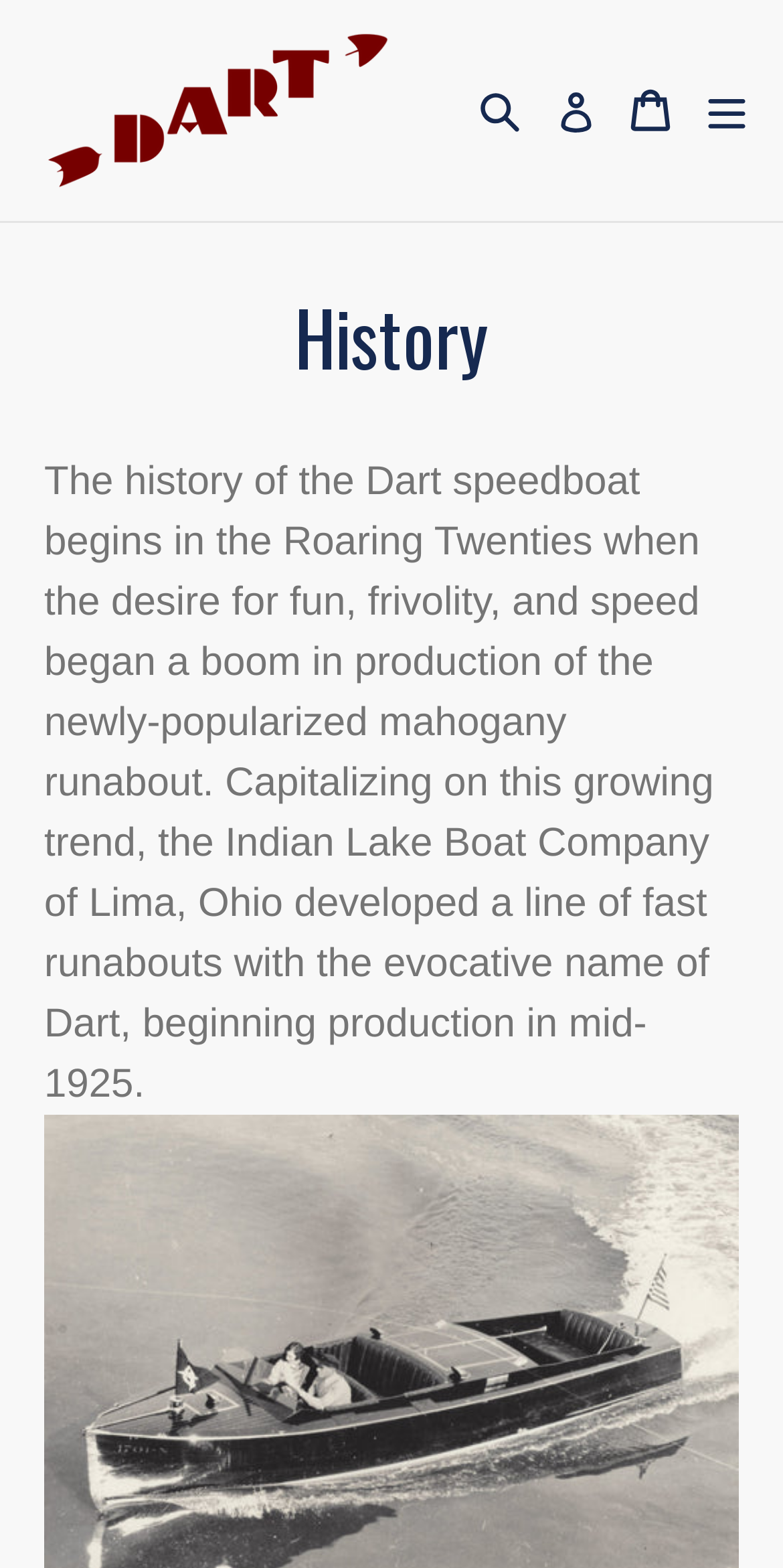What is the name of the link at the top left corner of the webpage?
Provide a short answer using one word or a brief phrase based on the image.

Dart Boats